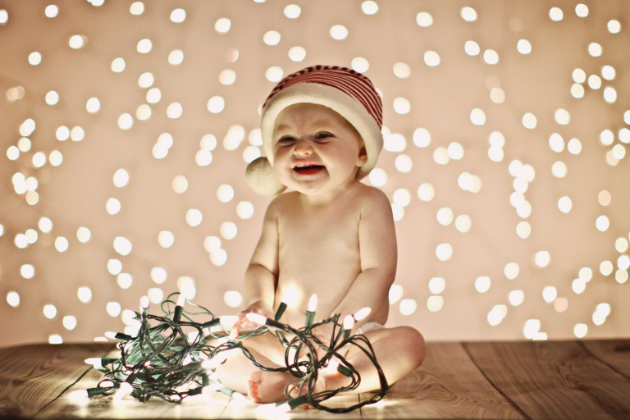Refer to the image and answer the question with as much detail as possible: What is tangled around the baby?

The baby is playfully tangled in a set of glowing Christmas lights, which creates a sense of wonder and magic in the image, fitting for the holiday season.